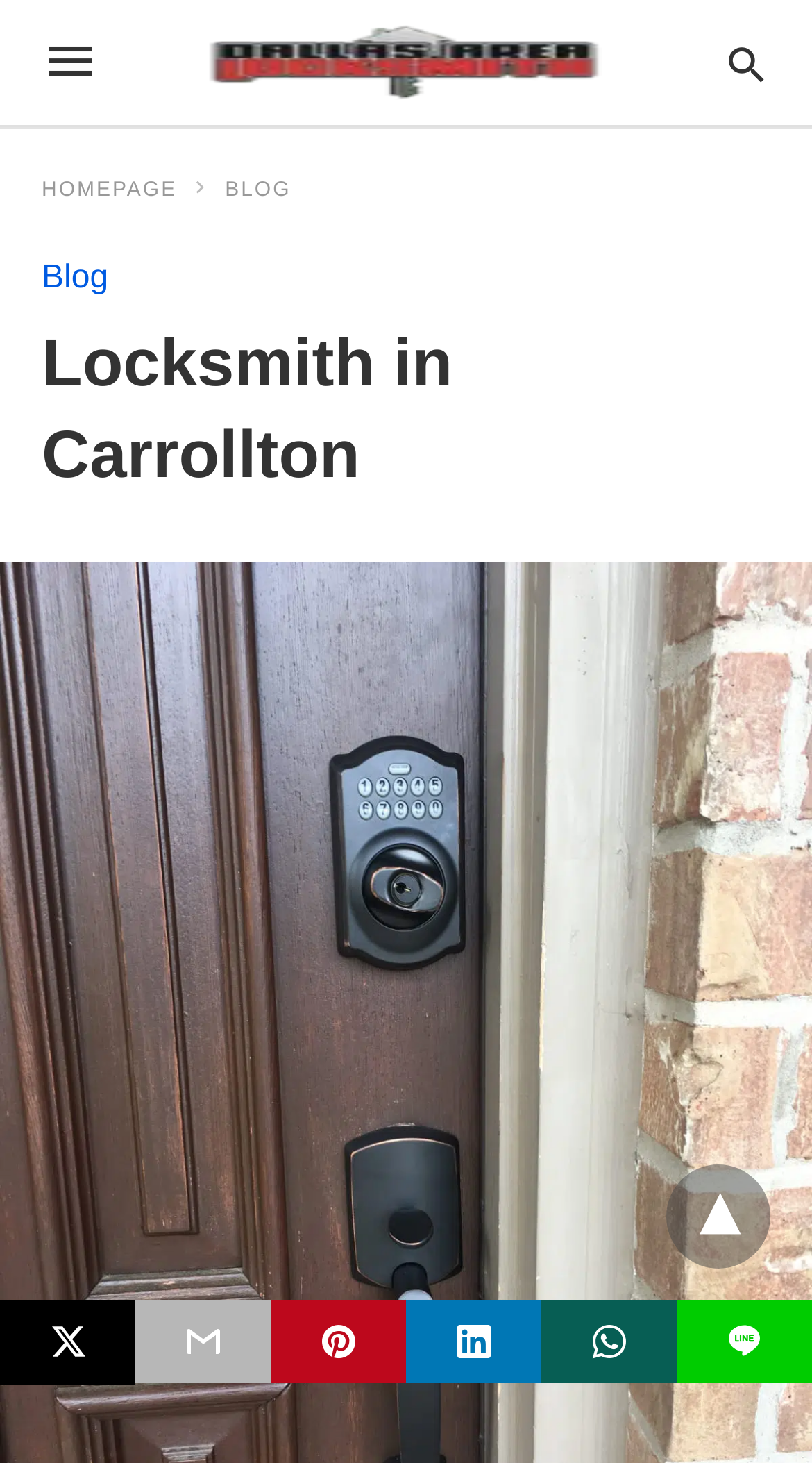Respond to the question below with a single word or phrase:
How many social media links are available?

5